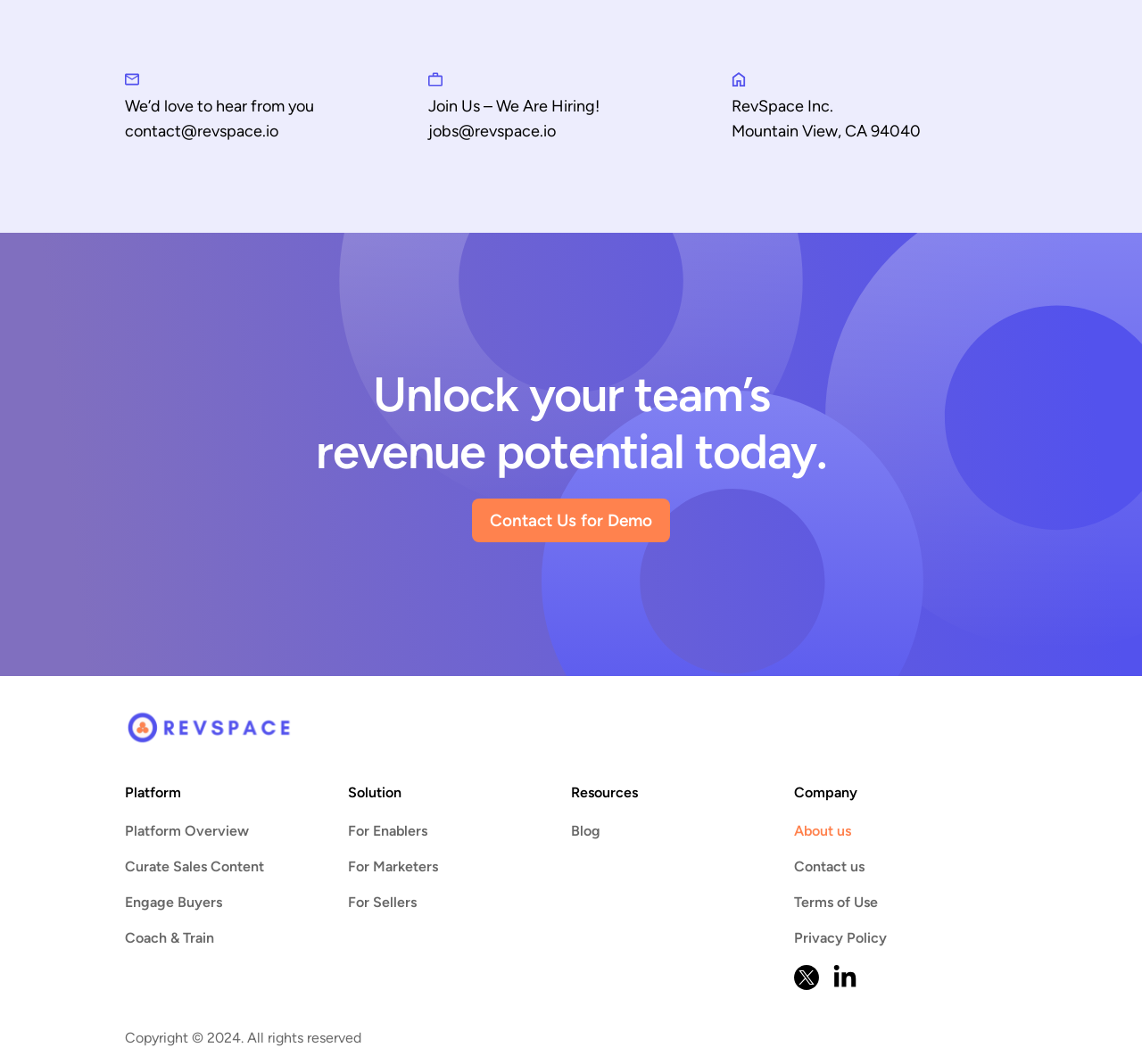Please find the bounding box coordinates of the element that needs to be clicked to perform the following instruction: "Get in touch with us". The bounding box coordinates should be four float numbers between 0 and 1, represented as [left, top, right, bottom].

[0.109, 0.114, 0.244, 0.133]